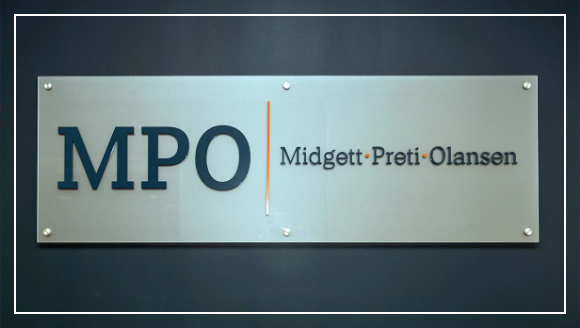What color is the vertical line on the sign?
Please look at the screenshot and answer in one word or a short phrase.

Orange